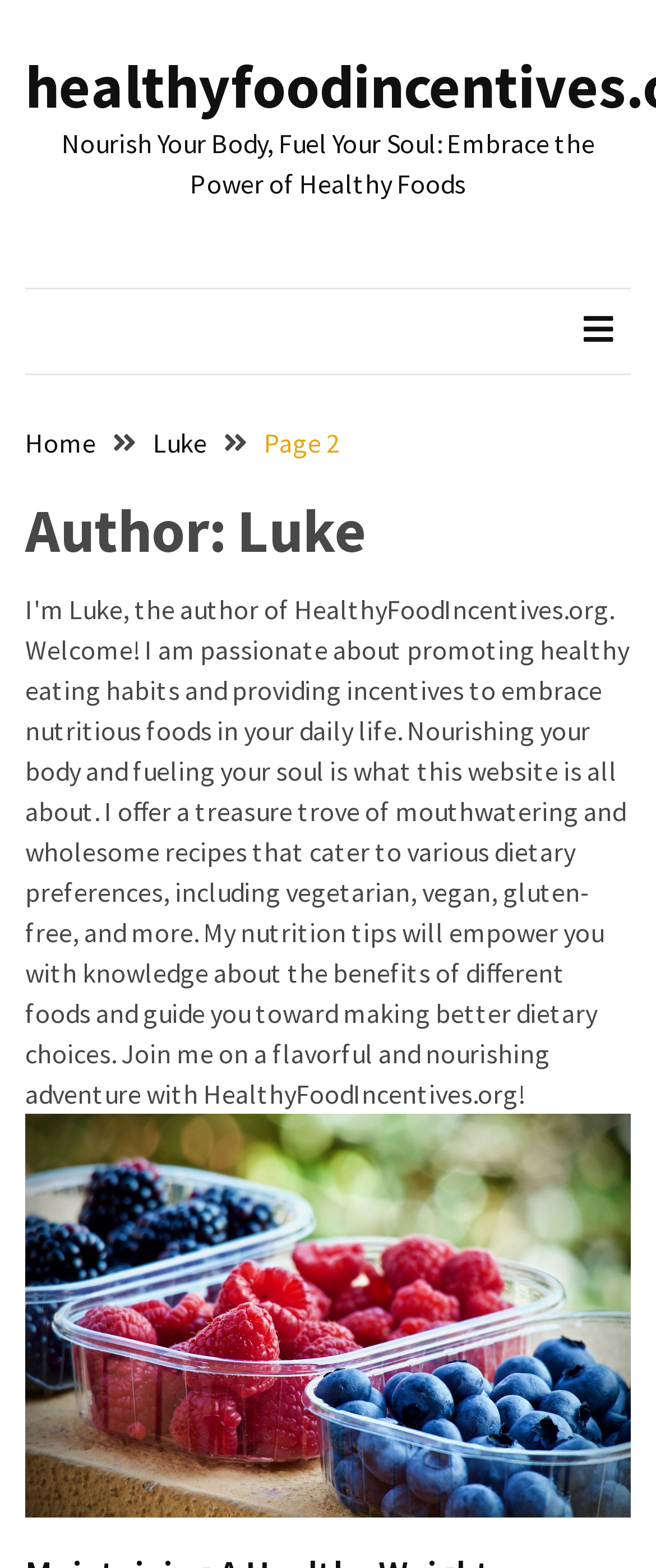Locate the bounding box coordinates of the region to be clicked to comply with the following instruction: "read about bone strengthening foods". The coordinates must be four float numbers between 0 and 1, in the form [left, top, right, bottom].

[0.0, 0.794, 0.262, 0.867]